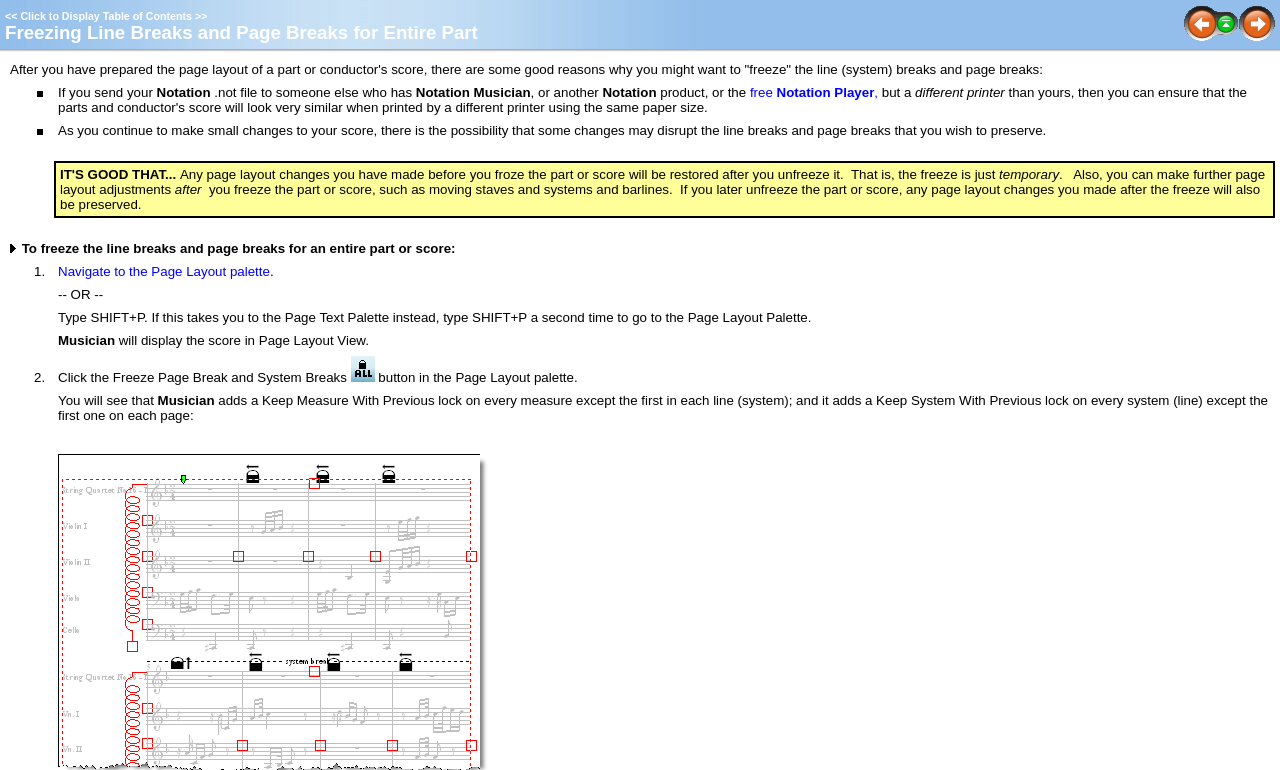What happens when you freeze the line breaks and page breaks?
Please use the image to provide a one-word or short phrase answer.

Adds locks on measures and systems